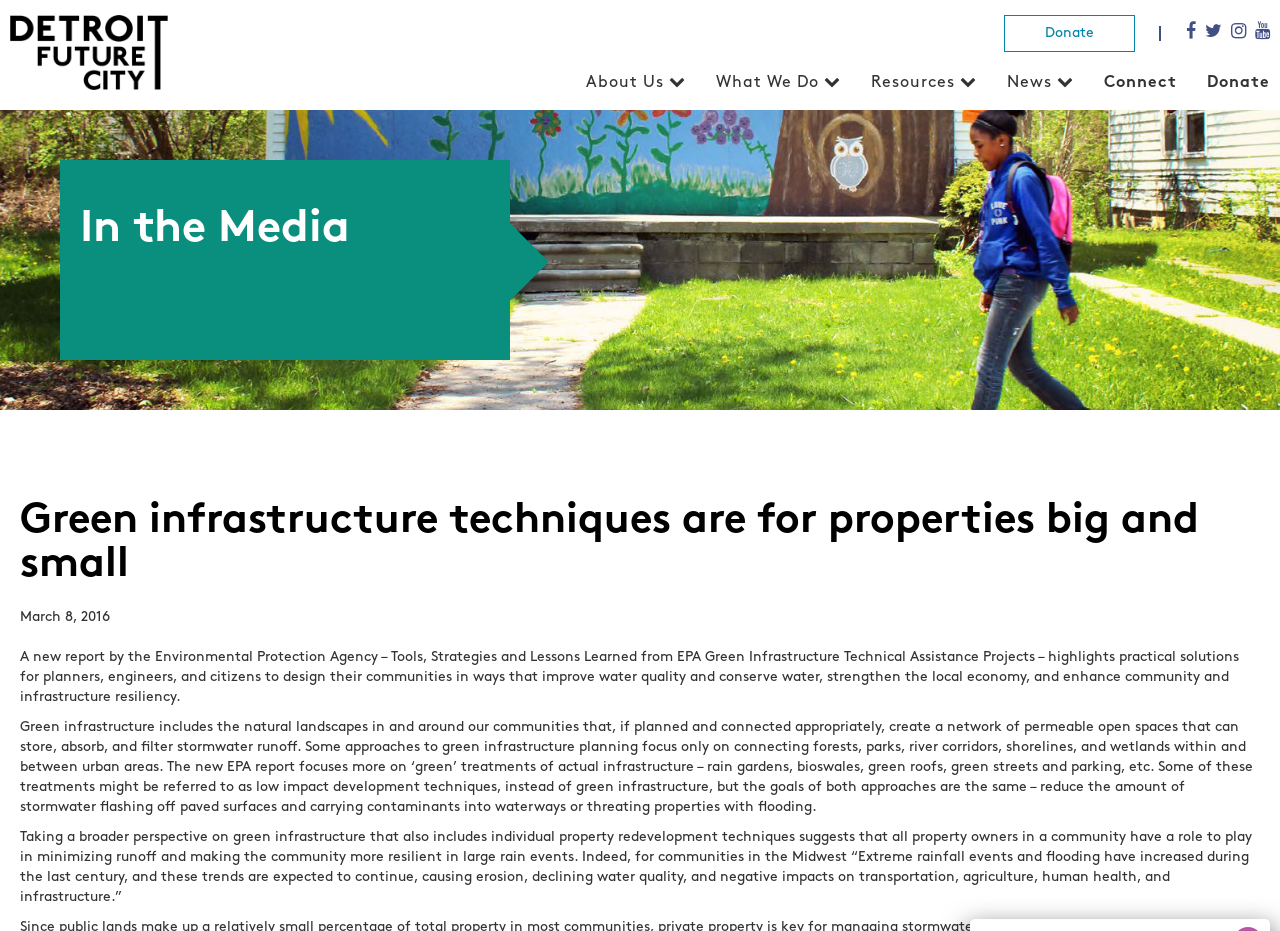Provide your answer in one word or a succinct phrase for the question: 
What is an example of green infrastructure?

Rain gardens